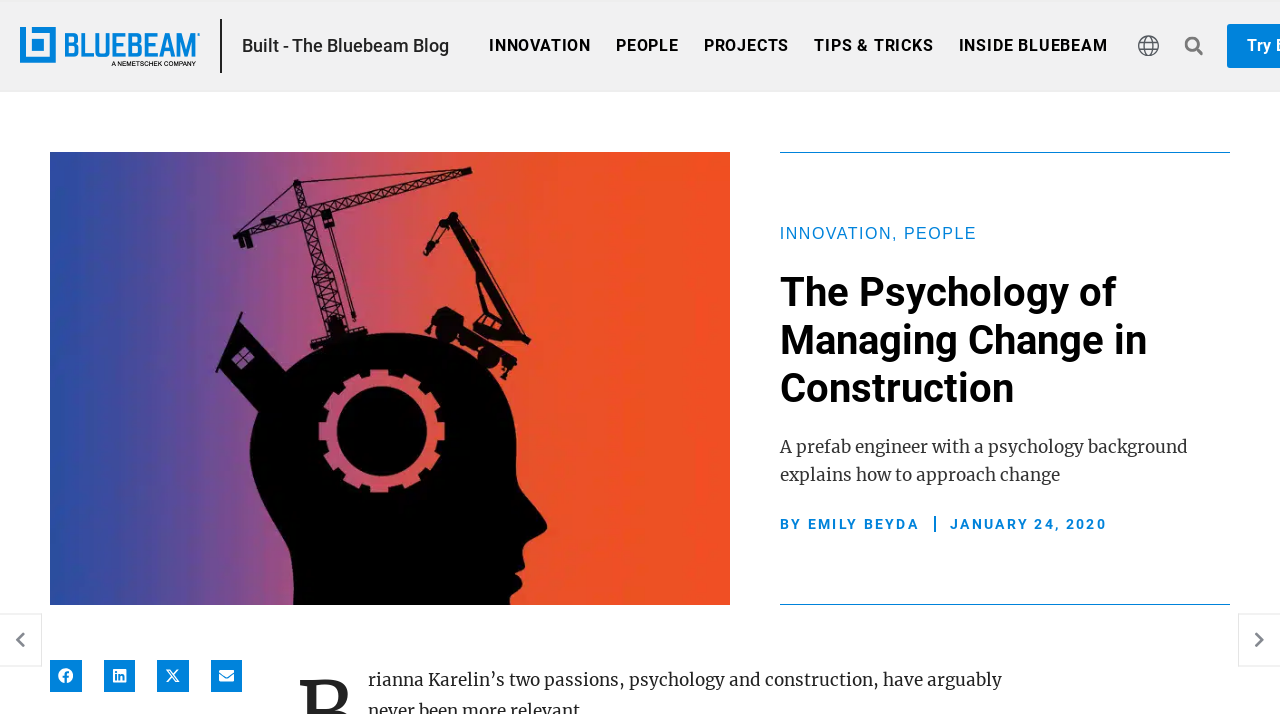Refer to the image and offer a detailed explanation in response to the question: What is the category of the article?

I determined the category of the article by looking at the title 'The Psychology of Managing Change in Construction' and the context of the webpage, which suggests that the article is related to the construction industry.